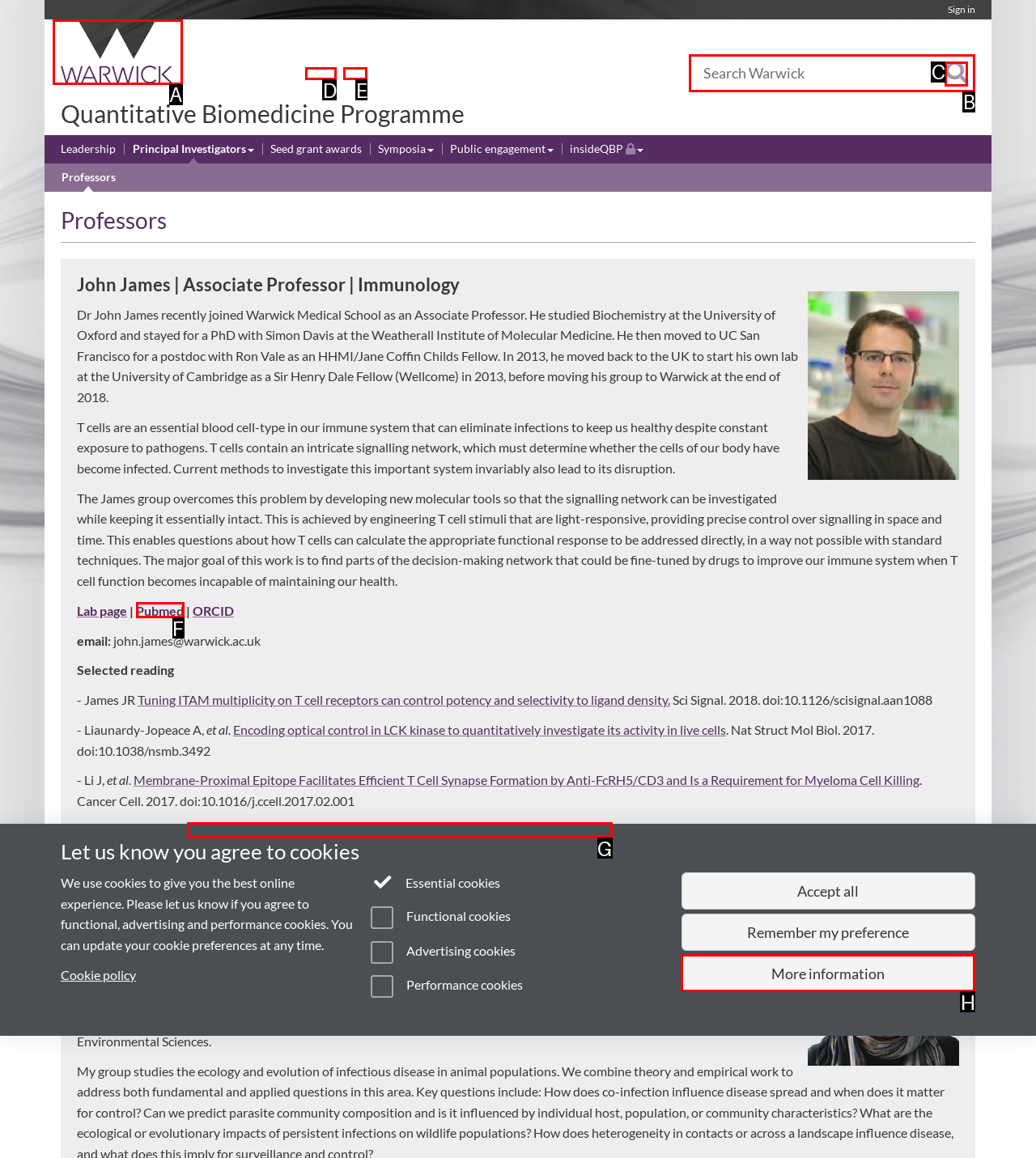Match the description to the correct option: title="University of Warwick homepage"
Provide the letter of the matching option directly.

A